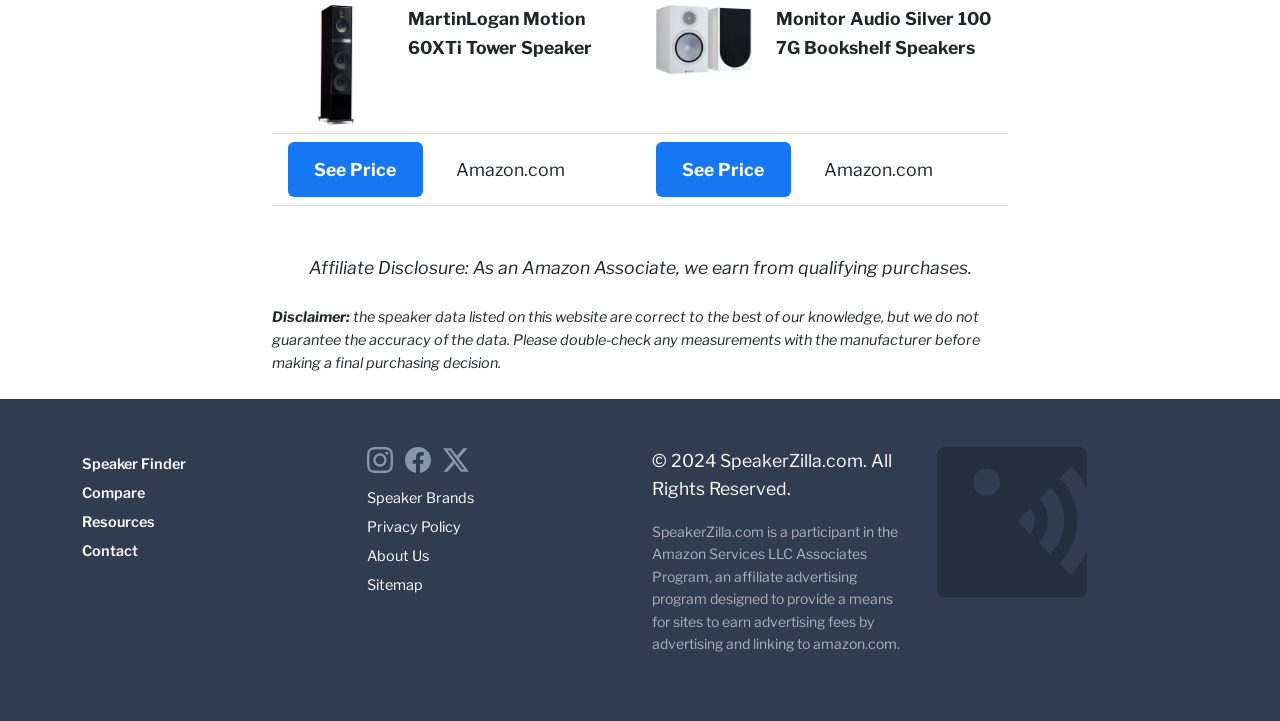Locate the bounding box coordinates of the clickable area needed to fulfill the instruction: "Visit SpeakerZilla on Instagram".

[0.287, 0.63, 0.313, 0.655]